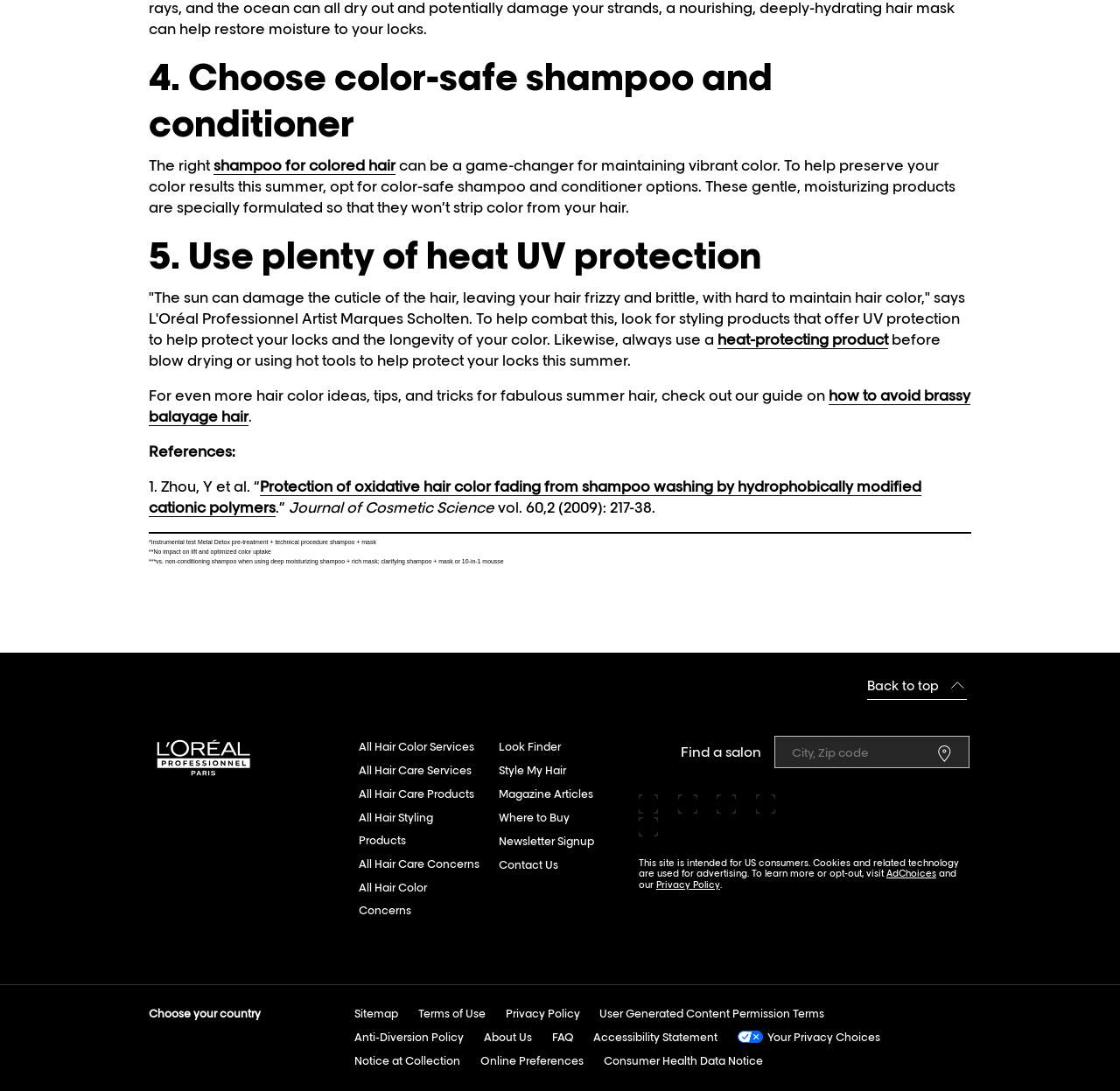What is the purpose of using color-safe shampoo and conditioner?
Using the image, give a concise answer in the form of a single word or short phrase.

To preserve color results